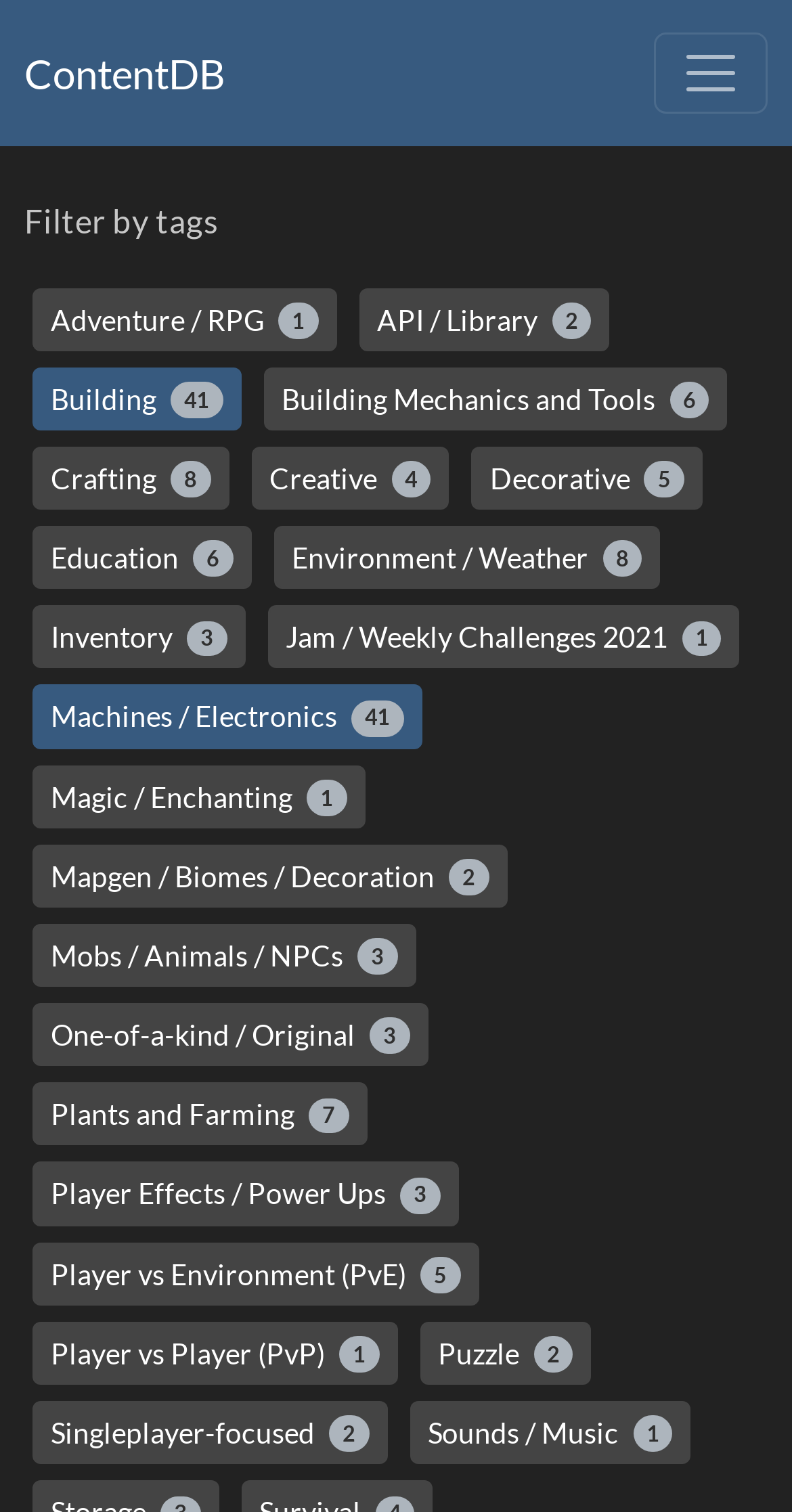Provide a thorough description of the webpage's content and layout.

The webpage appears to be a catalog or database of packages related to machines, electronics, and building. At the top-left corner, there is a link to "ContentDB". Next to it, on the top-right corner, is a button to toggle navigation, which controls a navigation bar labeled "navbarColor01".

Below the top navigation bar, there is a static text "Filter by tags" followed by a list of 25 links, each representing a different tag or category. These links are arranged in a vertical column, with the first link "Adventure / RPG 1" at the top and the last link "Sounds / Music 1" at the bottom. The links are grouped into several sections, with some categories having multiple links, such as "Building" with 2 links and "Machines / Electronics" with 41 links.

The categories and their corresponding links are diverse, ranging from "API / Library" and "Crafting" to "Education" and "Player Effects / Power Ups". Some categories have only one link, while others have multiple links. The links are densely packed, with minimal spacing between them, suggesting a comprehensive and detailed catalog of packages.